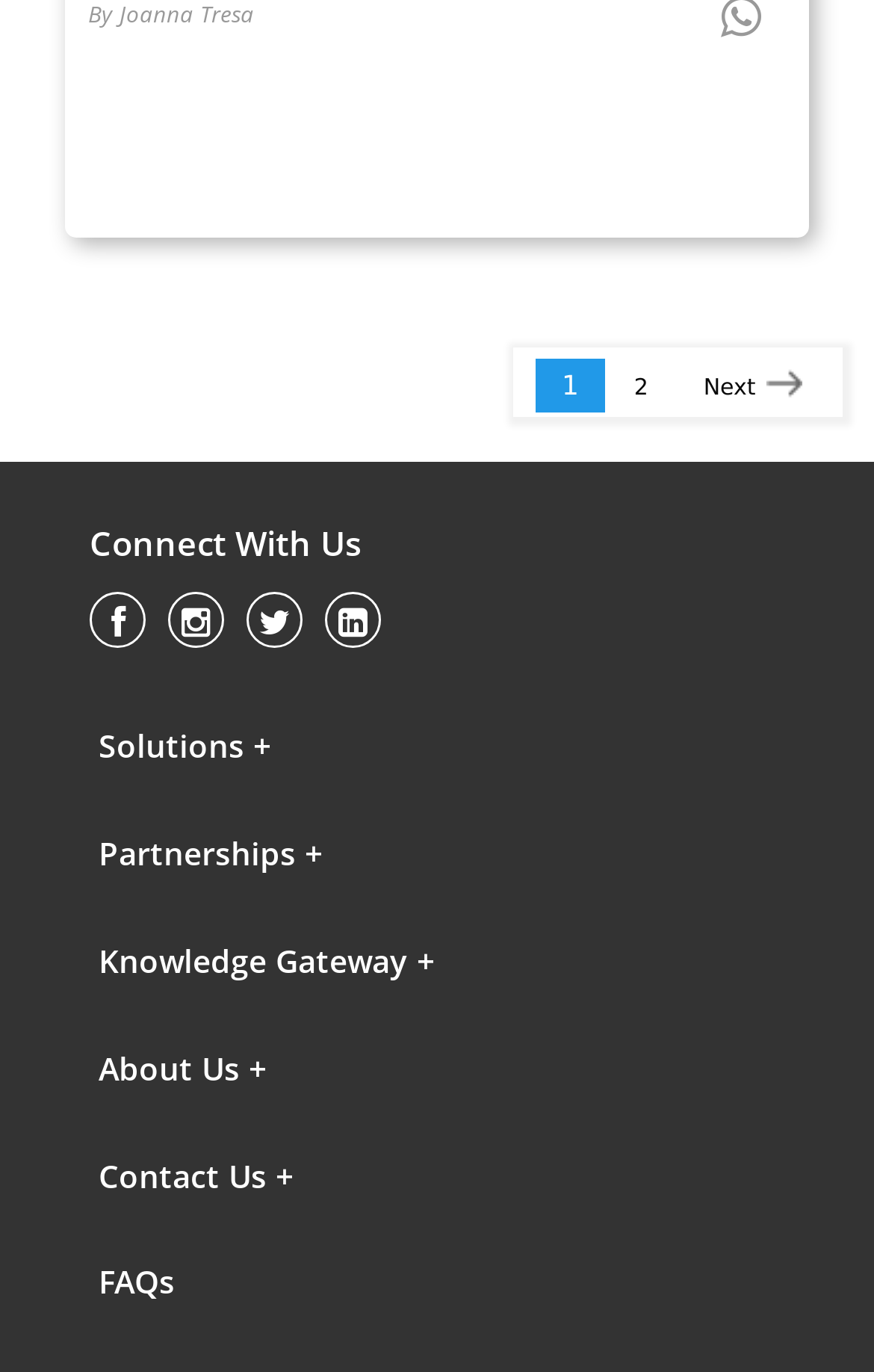What is the last button in the accordion menu?
We need a detailed and meticulous answer to the question.

I looked at the accordion menu and found that the last button is 'FAQs' which is also a link. I determined this by checking the vertical position of each button based on their y1 and y2 coordinates.